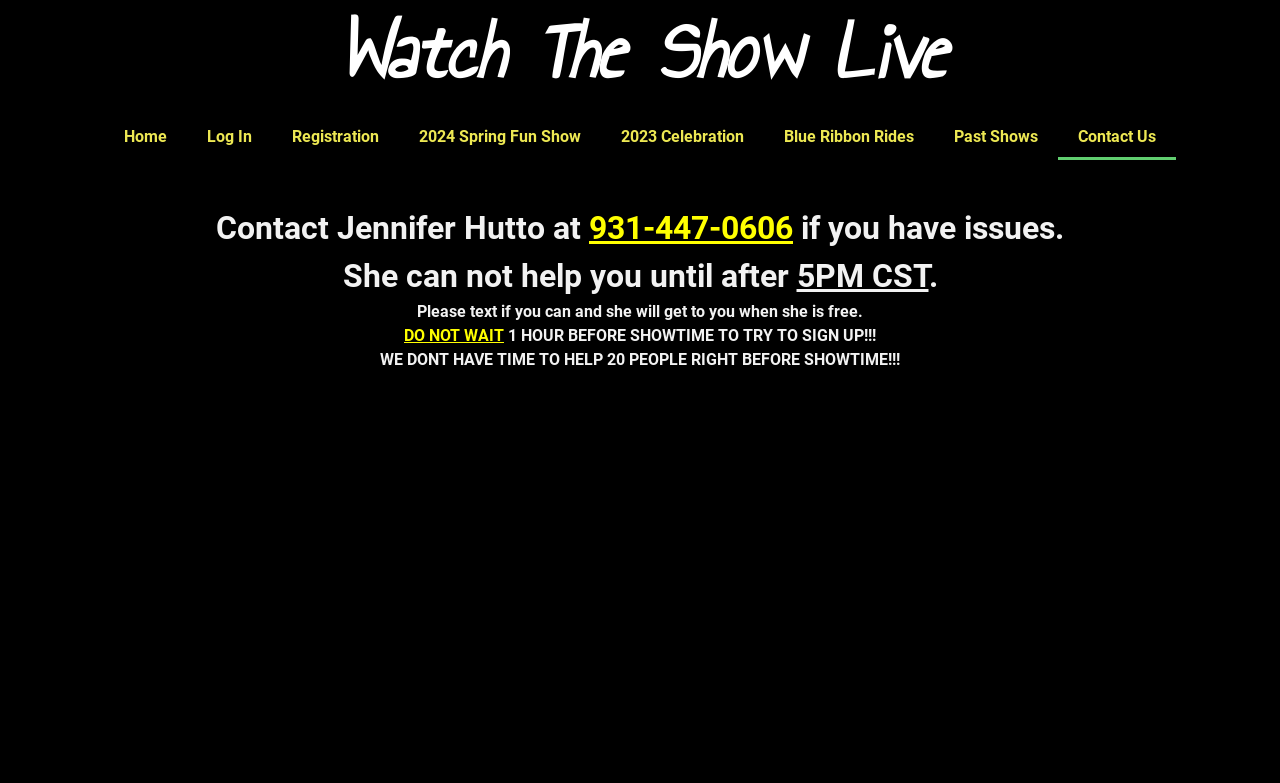Please determine the bounding box coordinates of the element to click in order to execute the following instruction: "Click on Contact Us". The coordinates should be four float numbers between 0 and 1, specified as [left, top, right, bottom].

[0.827, 0.146, 0.919, 0.204]